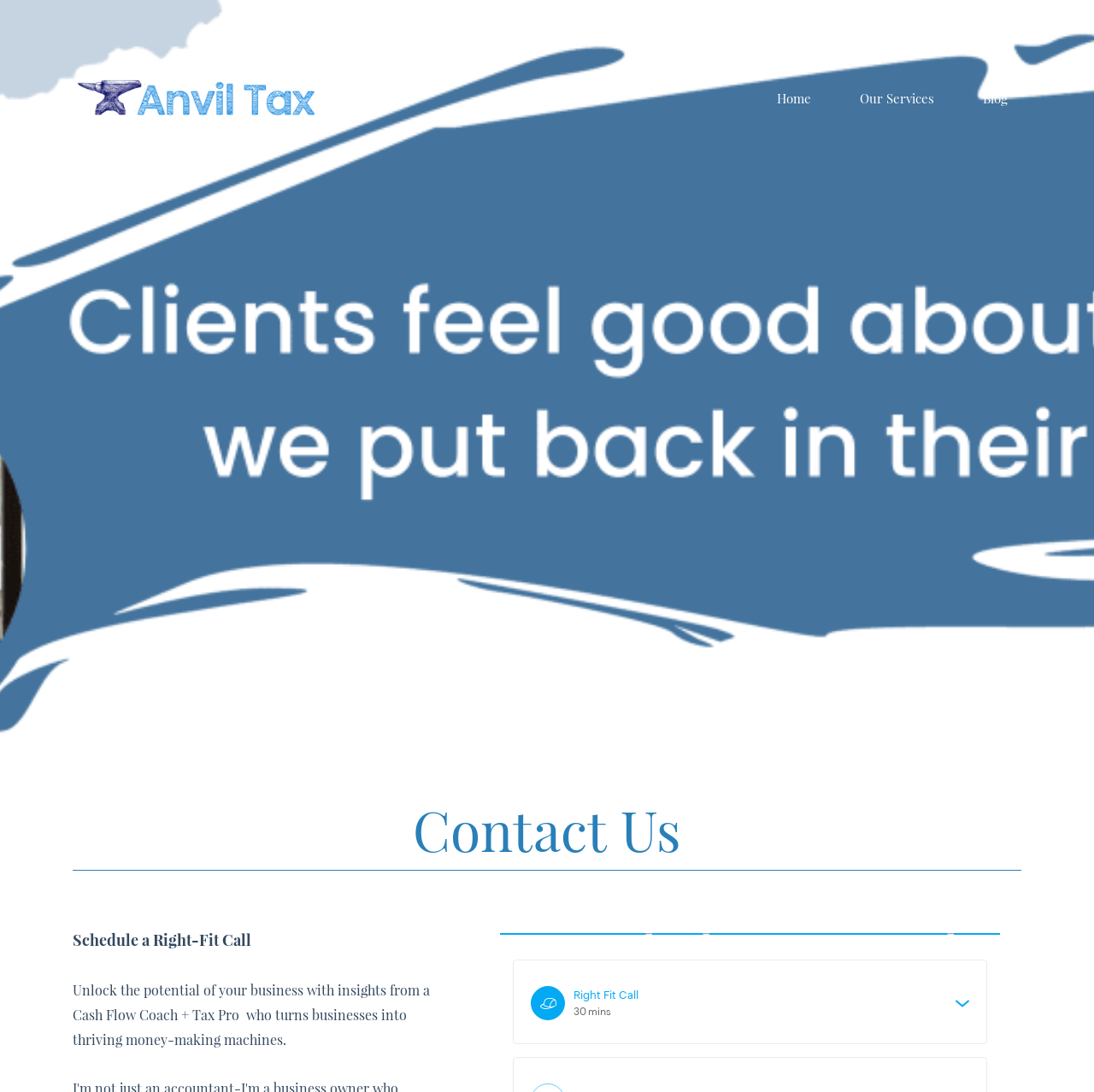What is the name of the company?
Give a single word or phrase answer based on the content of the image.

Anvil Tax